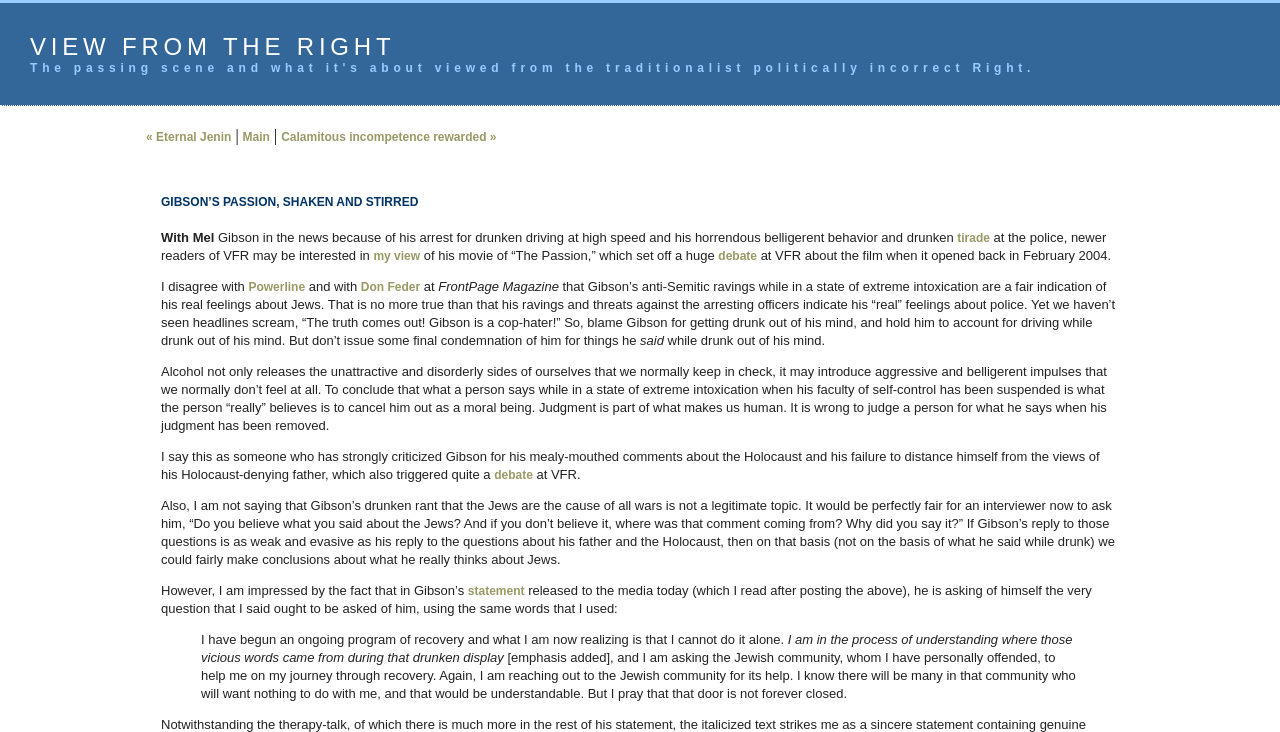Find and specify the bounding box coordinates that correspond to the clickable region for the instruction: "Click on 'debate'".

[0.561, 0.34, 0.591, 0.359]